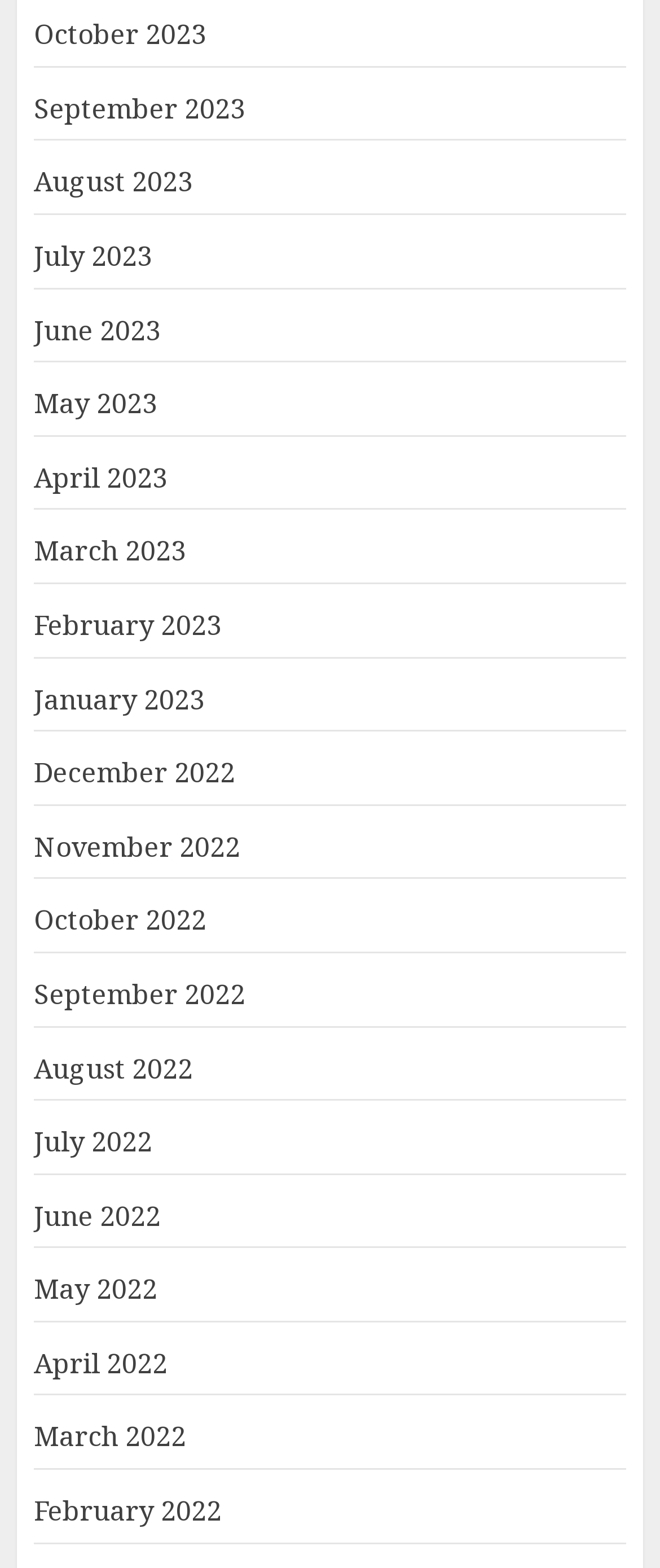Kindly determine the bounding box coordinates of the area that needs to be clicked to fulfill this instruction: "View courses".

None